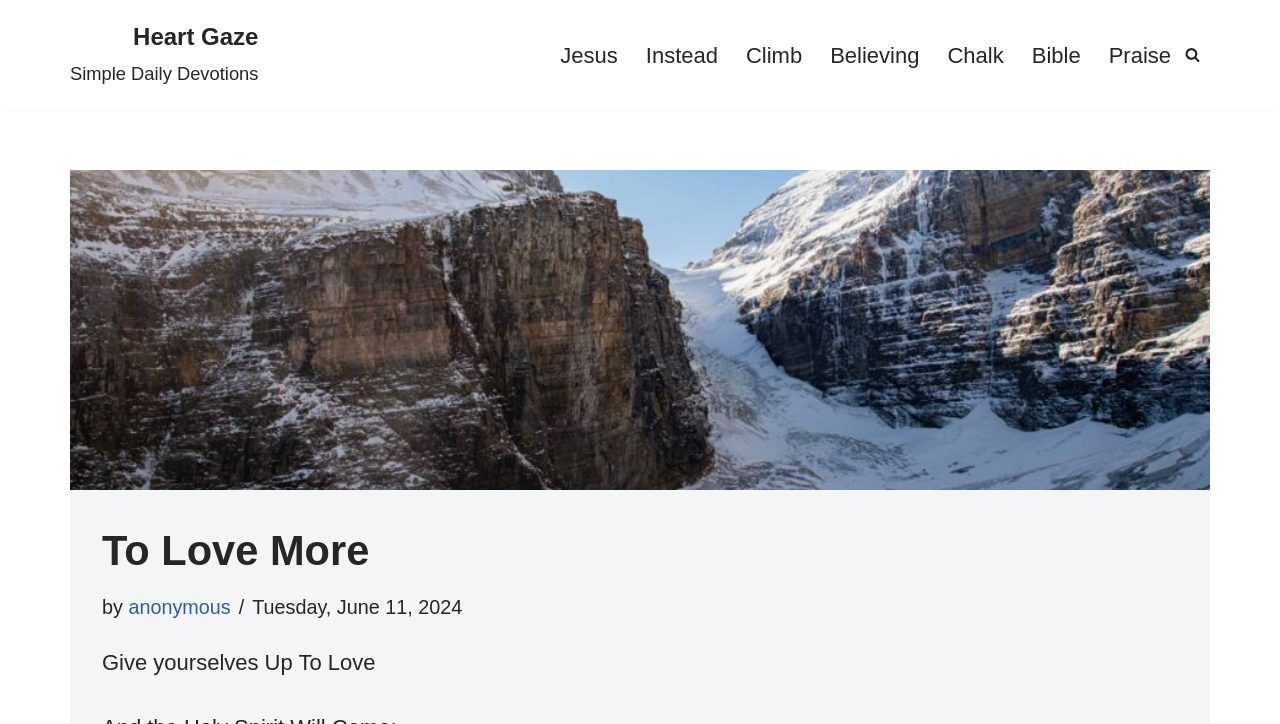Identify the coordinates of the bounding box for the element described below: "To Love More". Return the coordinates as four float numbers between 0 and 1: [left, top, right, bottom].

[0.08, 0.727, 0.289, 0.792]